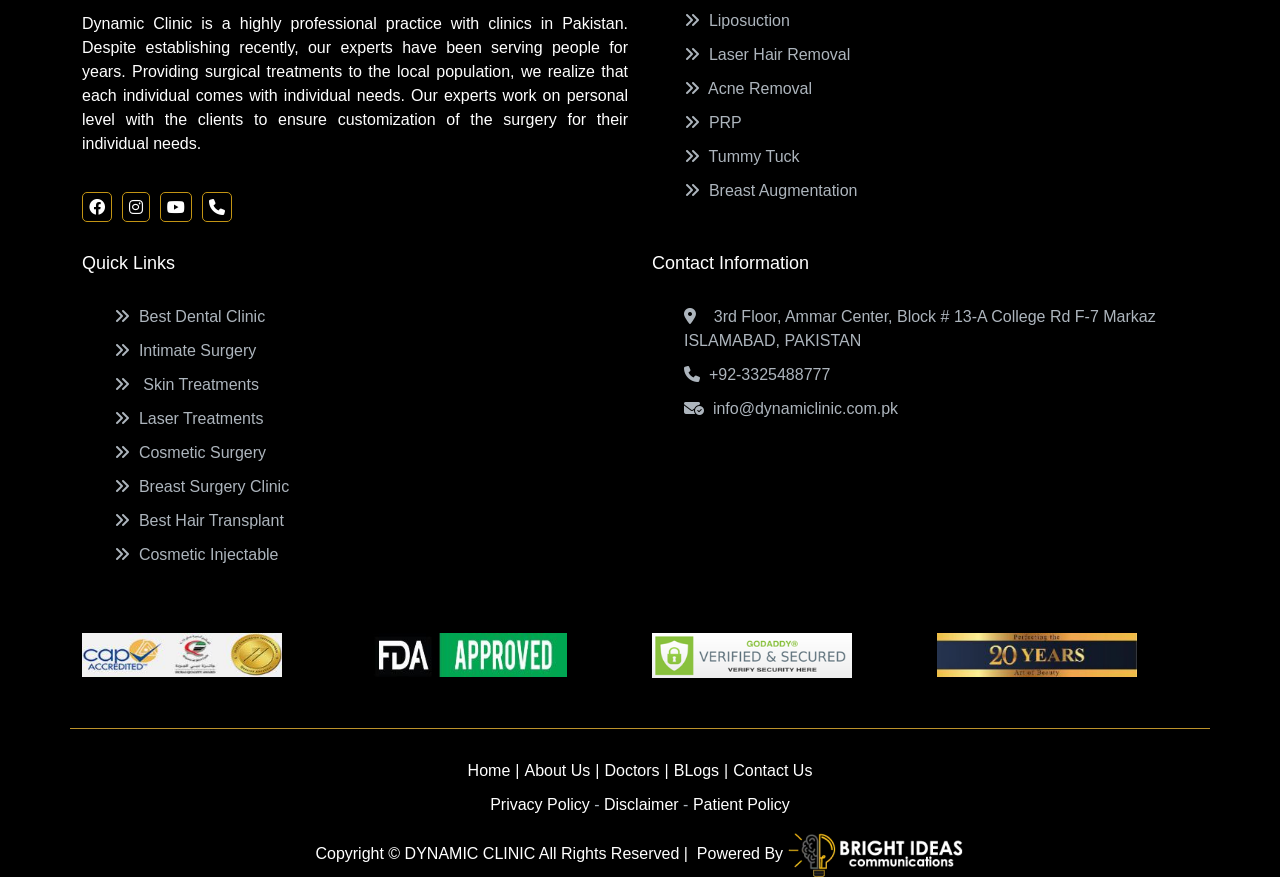Given the webpage screenshot and the description, determine the bounding box coordinates (top-left x, top-left y, bottom-right x, bottom-right y) that define the location of the UI element matching this description: Laser Hair Removal

[0.534, 0.052, 0.664, 0.071]